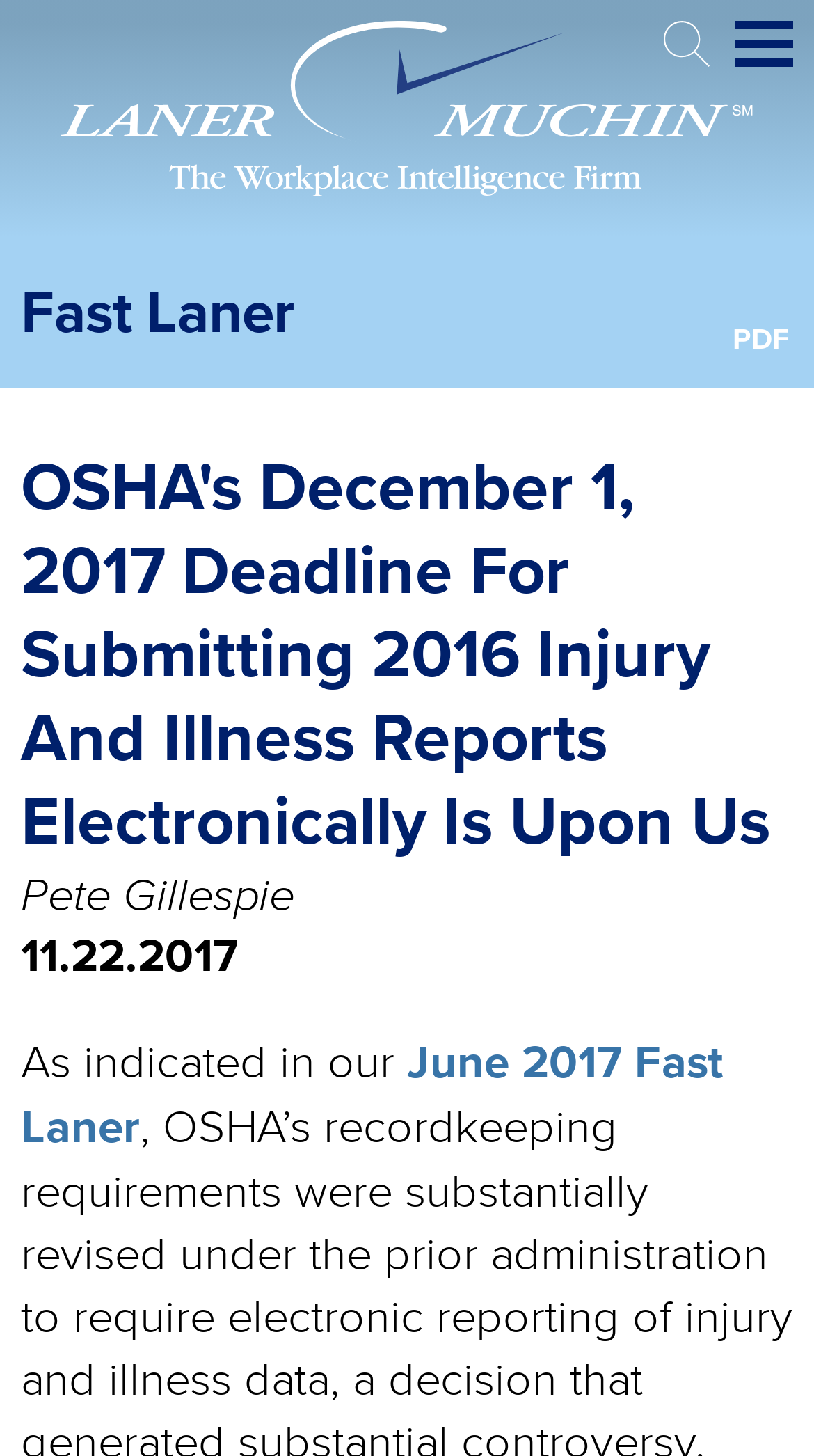What is the topic of the article? Refer to the image and provide a one-word or short phrase answer.

OSHA's deadline